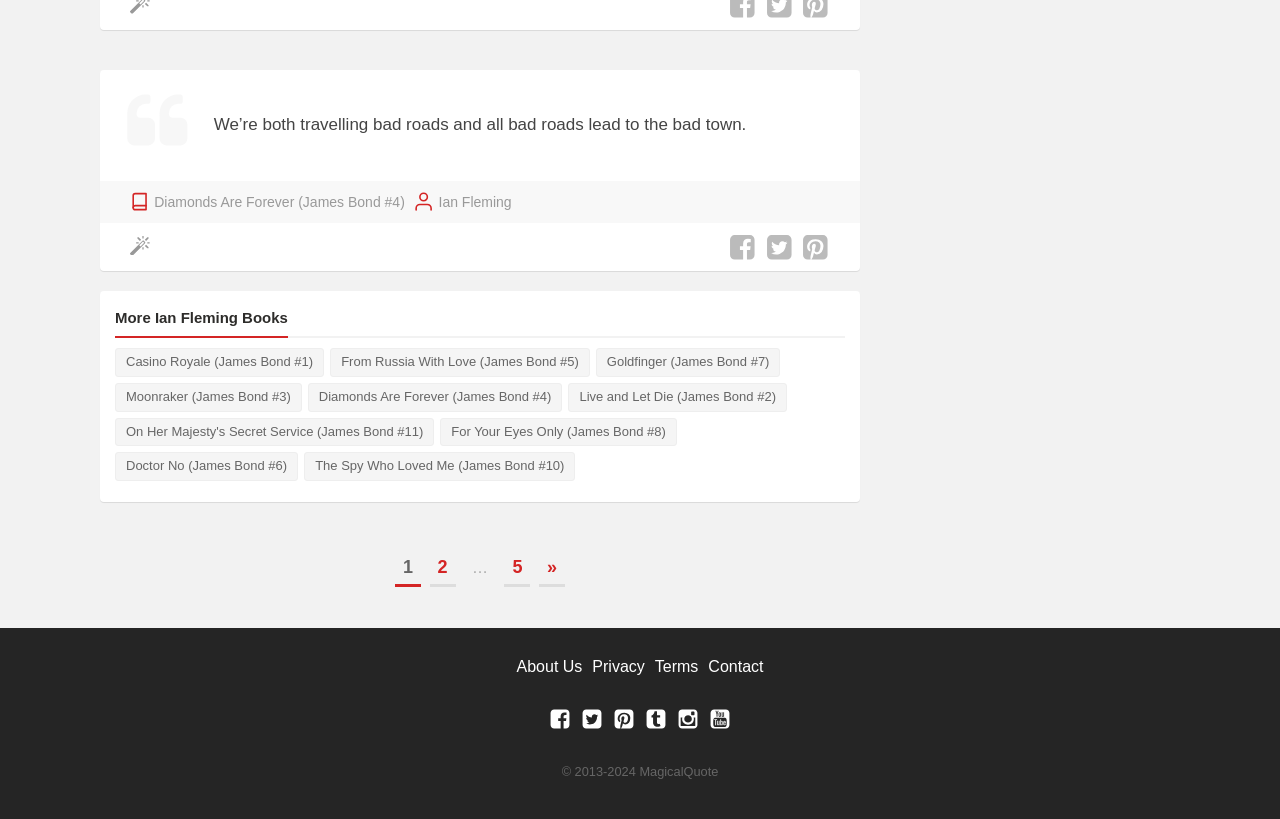Please respond to the question with a concise word or phrase:
How many James Bond books are listed?

7